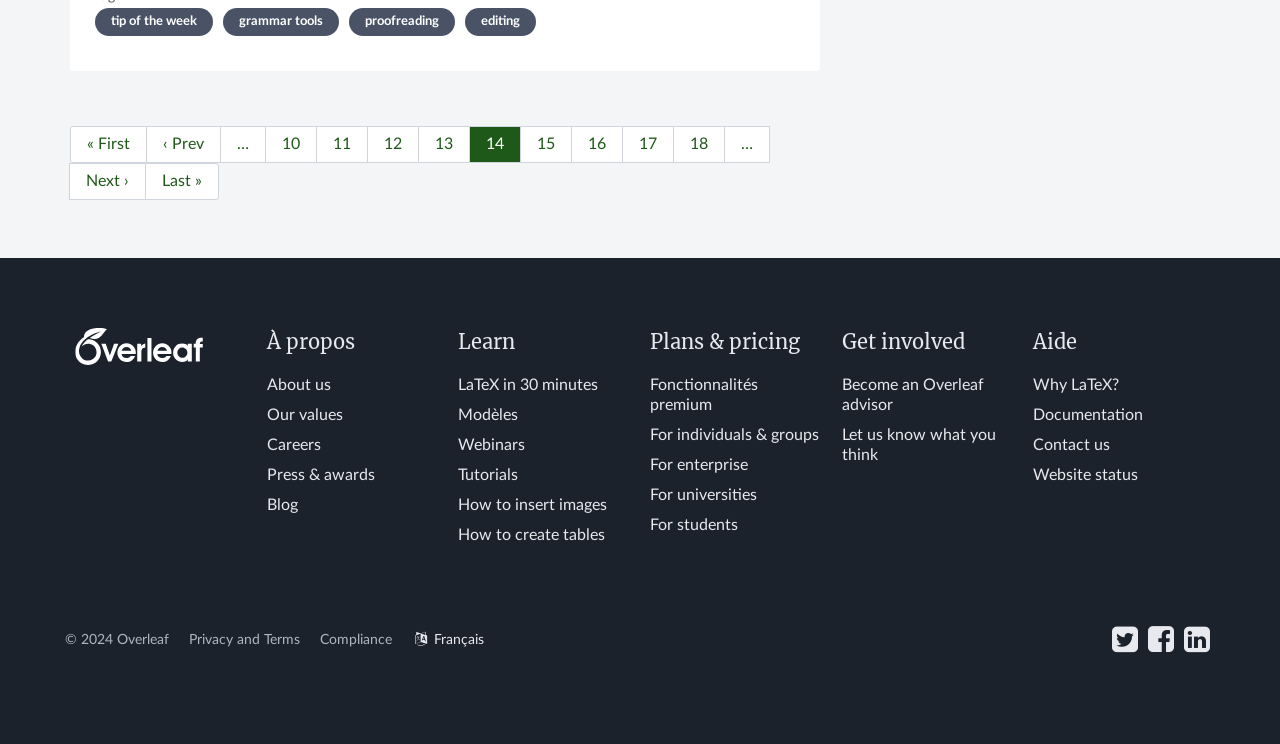Identify the bounding box of the UI component described as: "How to insert images".

[0.358, 0.668, 0.474, 0.69]